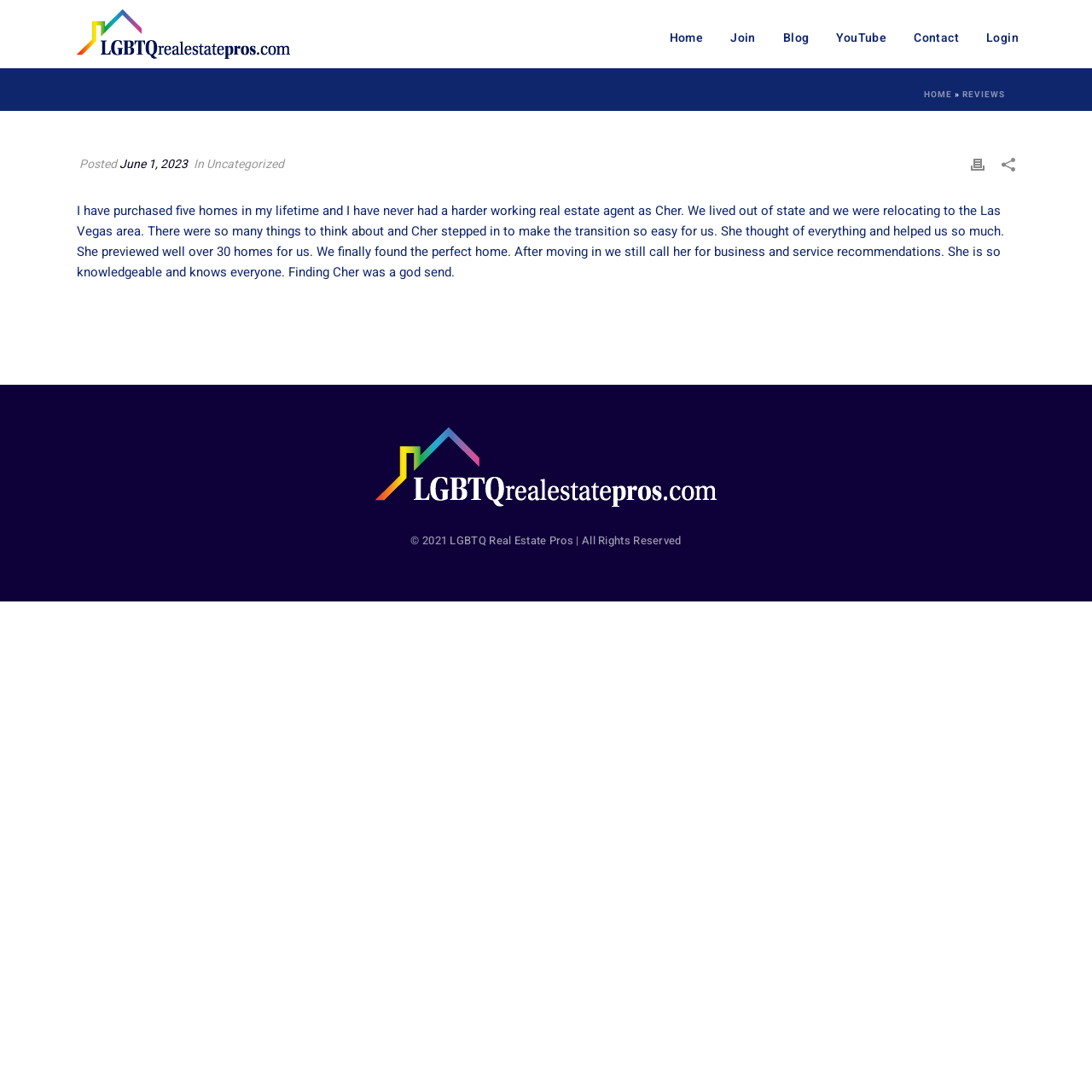What is the logo image name?
Look at the screenshot and respond with a single word or phrase.

lgbtq-real-estate-pros-logo-white